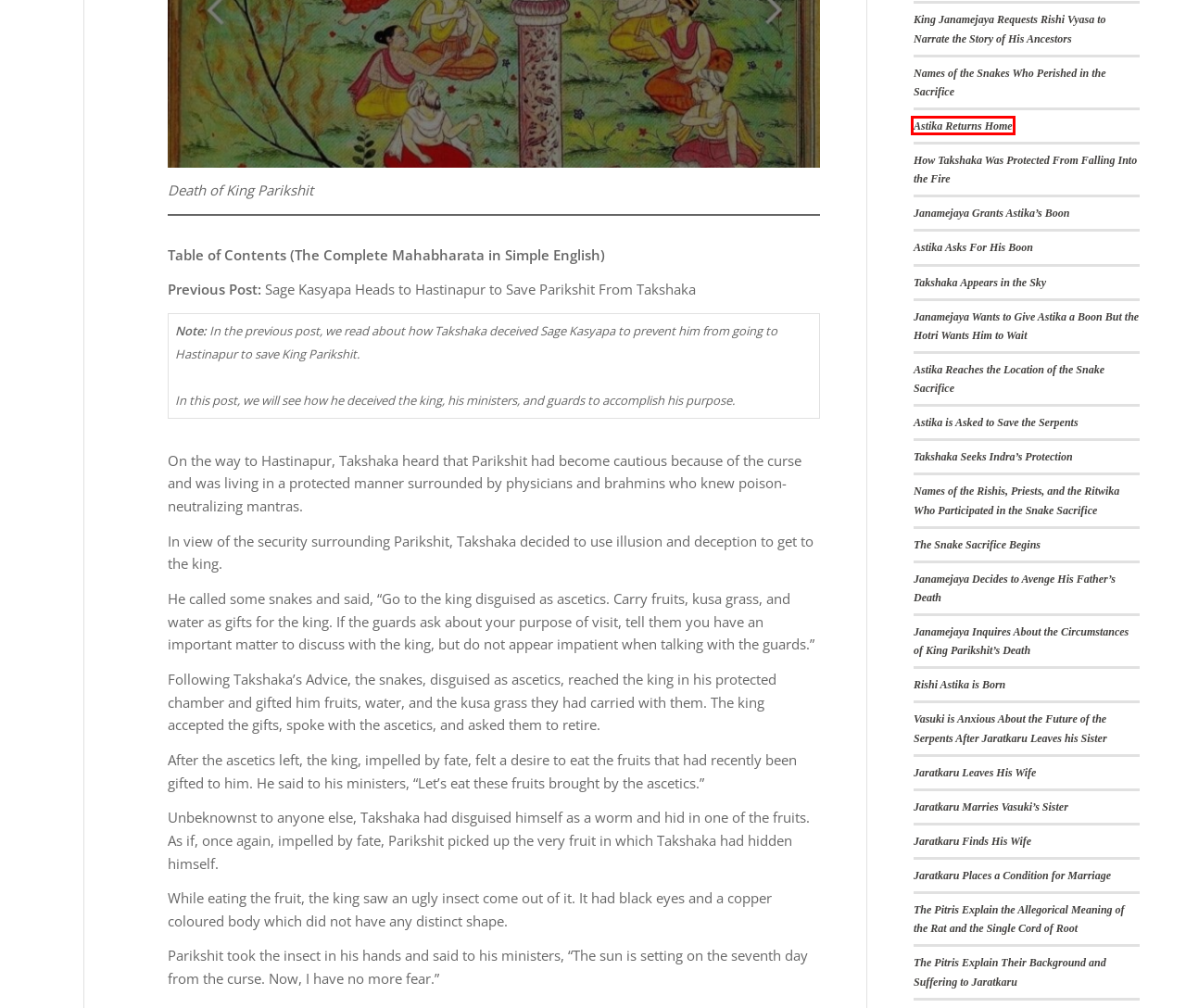Review the screenshot of a webpage that includes a red bounding box. Choose the most suitable webpage description that matches the new webpage after clicking the element within the red bounding box. Here are the candidates:
A. Astika Returns Home - Mahabharata condensed and complete
B. Jaratkaru Finds His Wife - Mahabharata condensed and complete
C. Jaratkaru Places a Condition for Marriage - Mahabharata condensed and complete
D. Takshaka Seeks Indra’s Protection - Mahabharata condensed and complete
E. Astika Asks For His Boon - Mahabharata condensed and complete
F. Takshaka Appears in the Sky - Mahabharata condensed and complete
G. Jaratkaru Marries Vasuki’s Sister - Mahabharata condensed and complete
H. Janamejaya Decides to Avenge His Father’s Death - Mahabharata condensed and complete

A